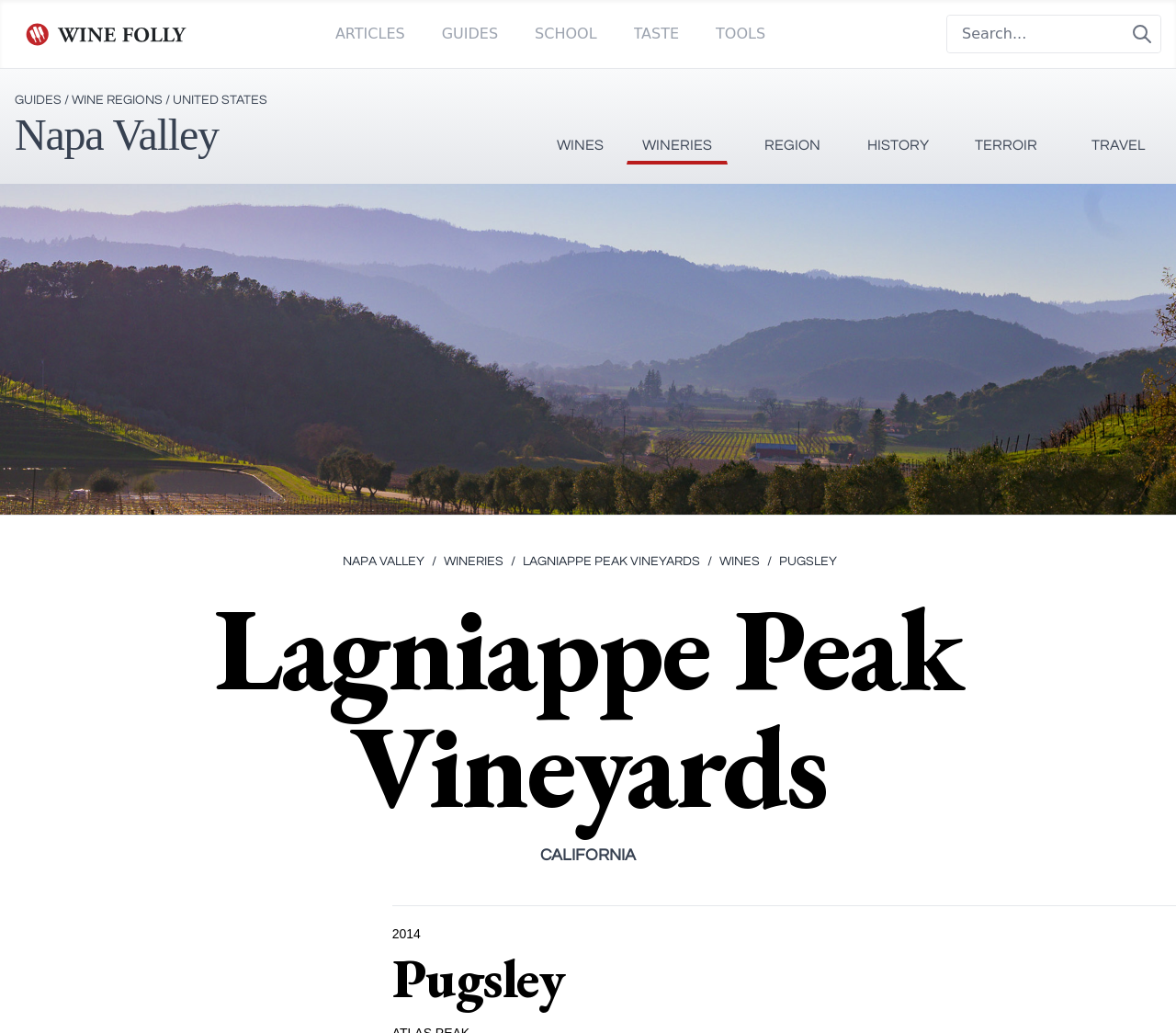Please specify the bounding box coordinates for the clickable region that will help you carry out the instruction: "Learn about Lagniappe Peak Vineyards".

[0.434, 0.535, 0.595, 0.552]